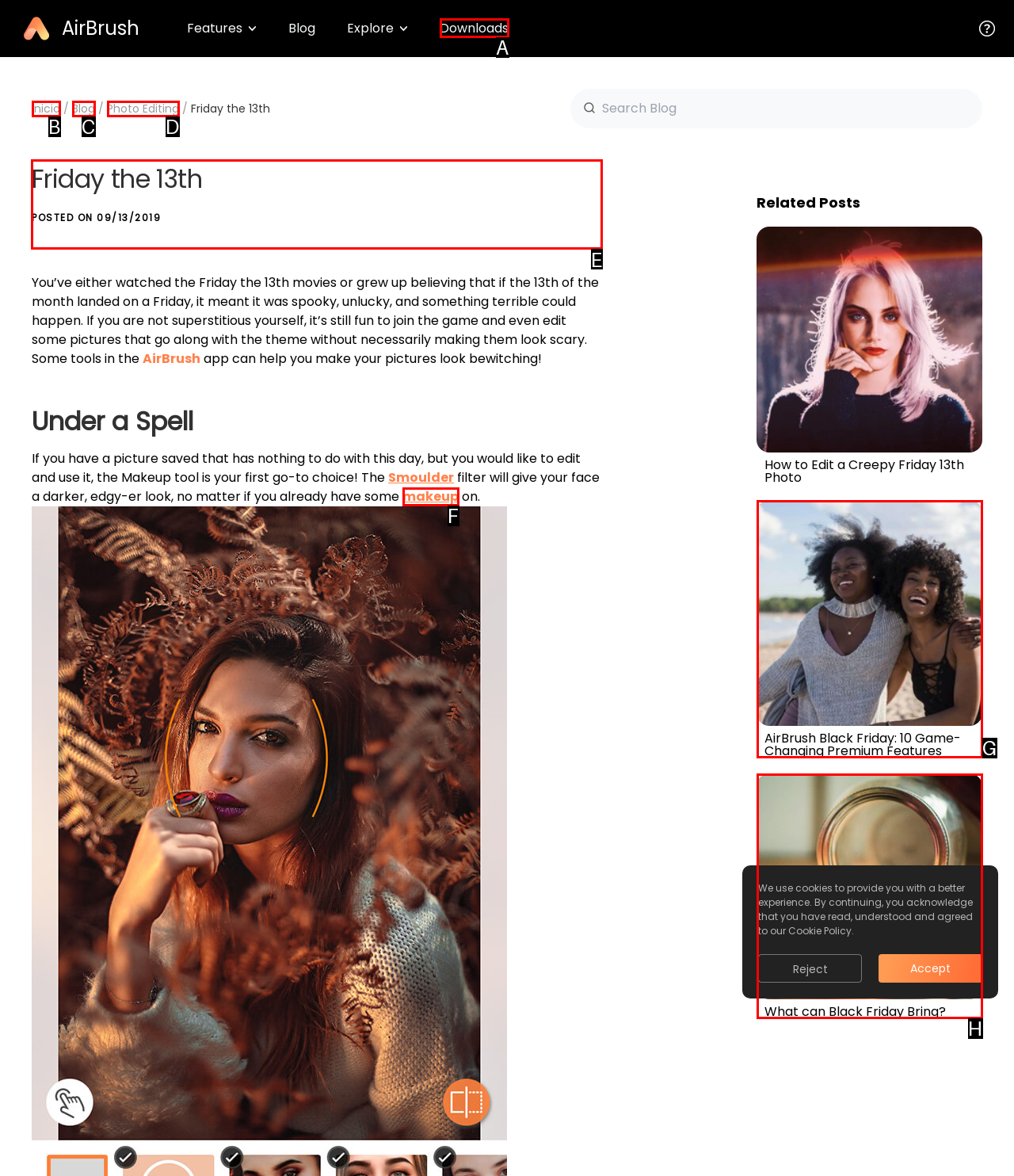Choose the HTML element to click for this instruction: Go to Facebook Answer with the letter of the correct choice from the given options.

None